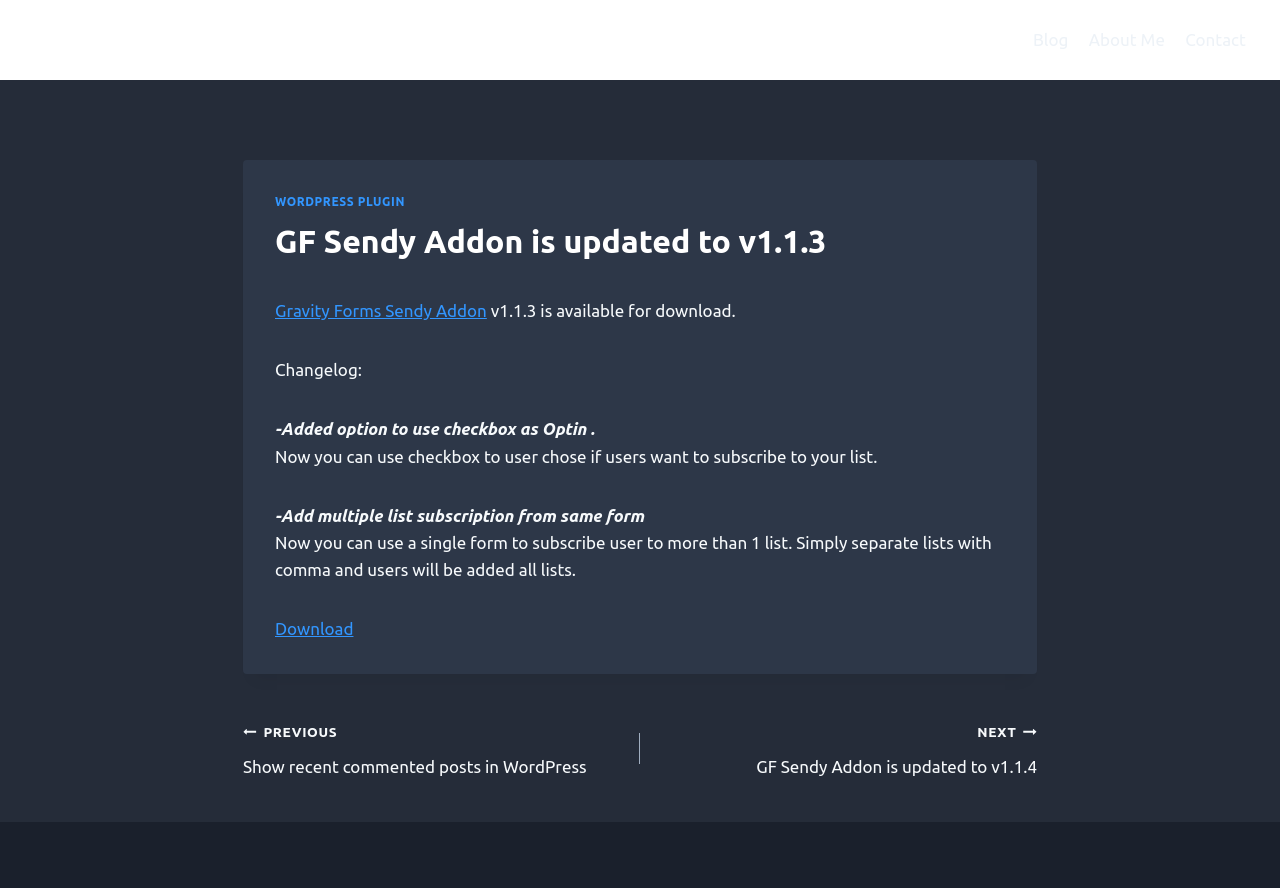Locate the bounding box coordinates of the clickable area needed to fulfill the instruction: "Go to the blog page".

[0.799, 0.018, 0.843, 0.072]